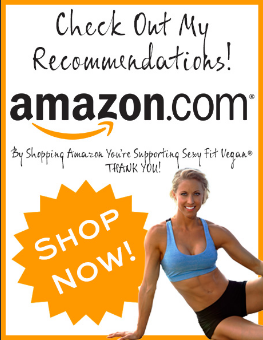What is the design element framing the graphic?
Analyze the image and deliver a detailed answer to the question.

The graphic is framed by a bold, starburst design that contains the call-to-action 'SHOP NOW!' in a striking font, drawing attention to the invitation for viewers to take action.